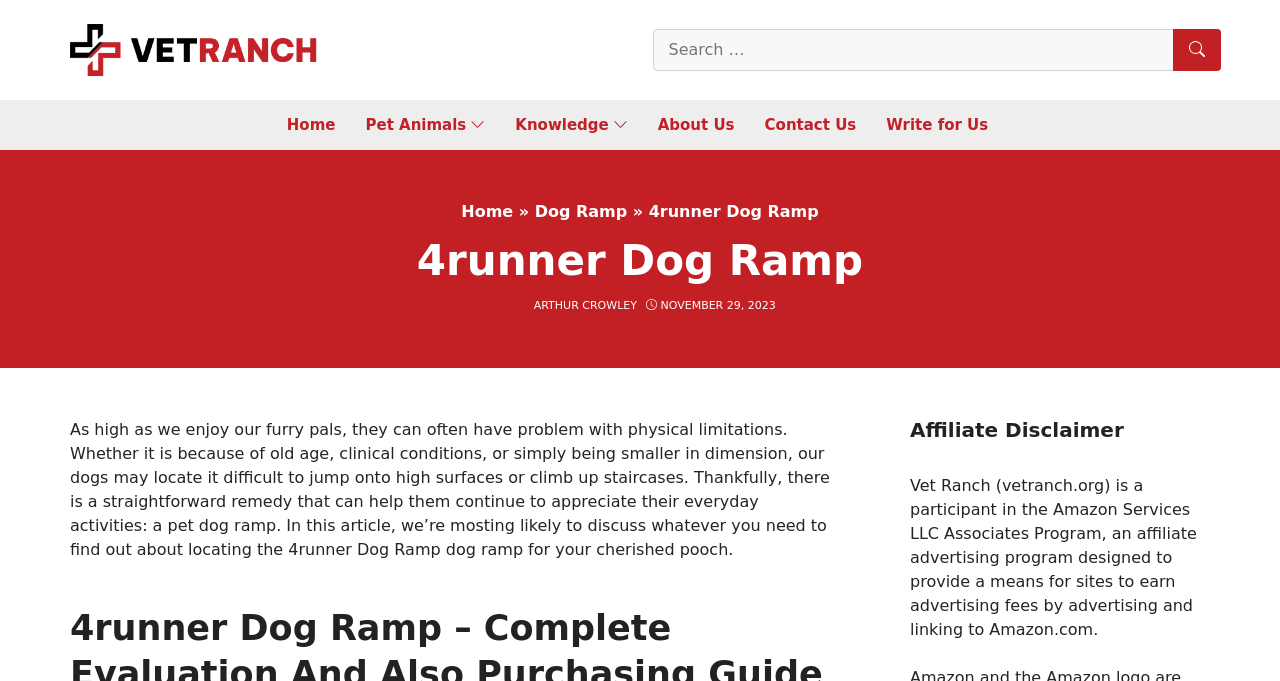Identify the bounding box coordinates for the element you need to click to achieve the following task: "Read about Pet Animals". Provide the bounding box coordinates as four float numbers between 0 and 1, in the form [left, top, right, bottom].

[0.286, 0.152, 0.379, 0.215]